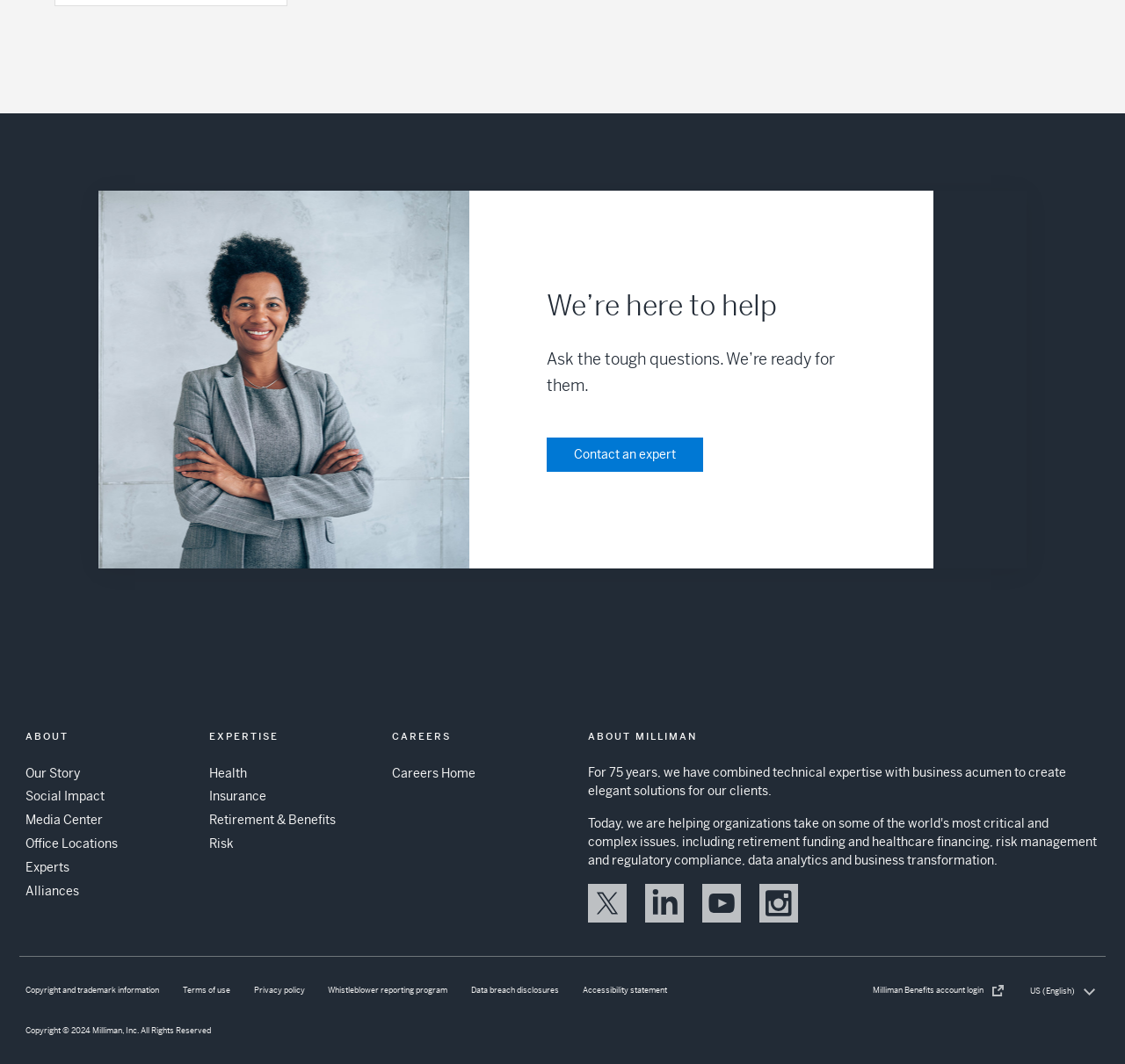Determine the bounding box coordinates of the region I should click to achieve the following instruction: "Follow on Twitter". Ensure the bounding box coordinates are four float numbers between 0 and 1, i.e., [left, top, right, bottom].

[0.523, 0.855, 0.557, 0.87]